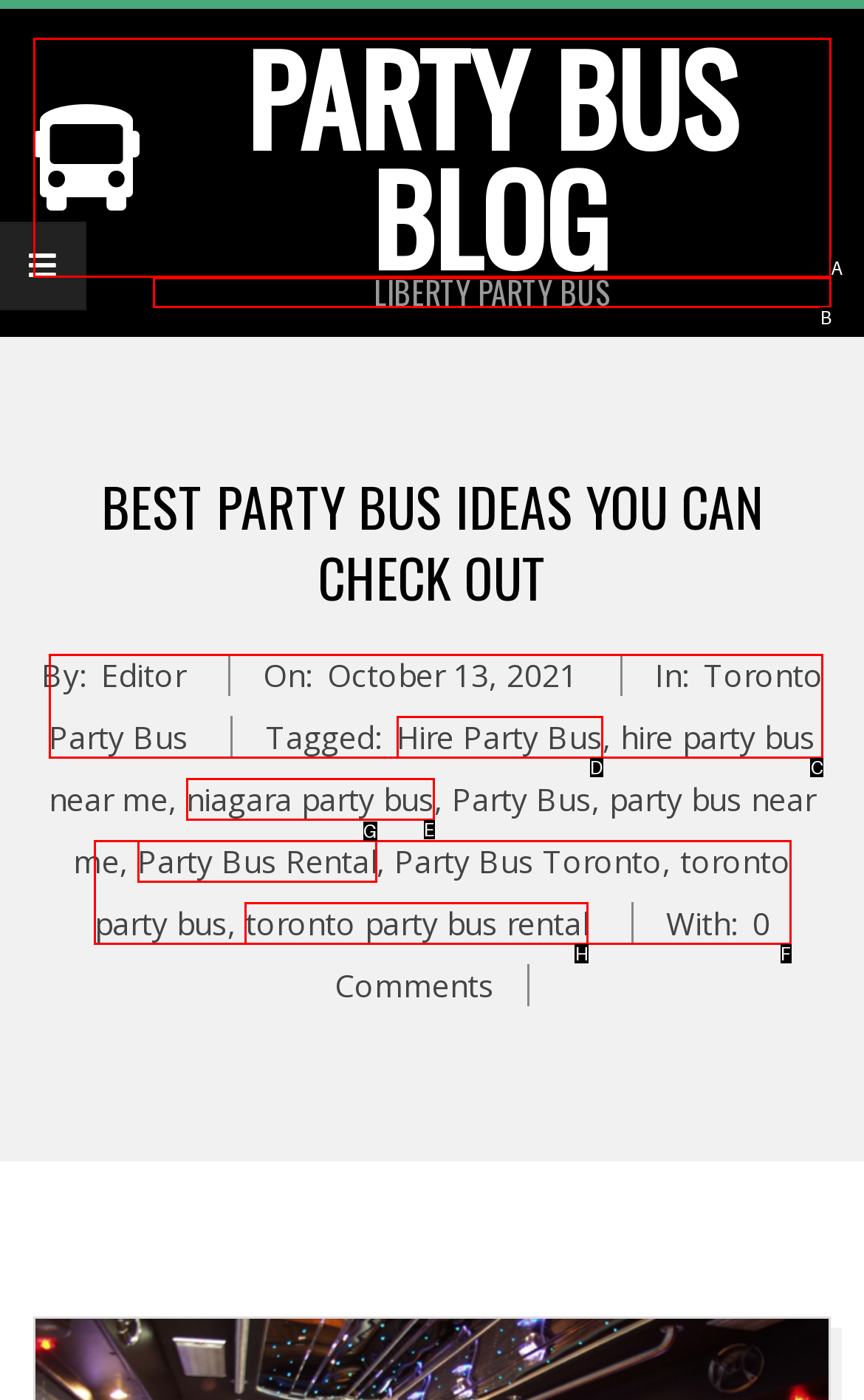Choose the HTML element that needs to be clicked for the given task: Read the article titled LIBERTY PARTY BUS Respond by giving the letter of the chosen option.

B